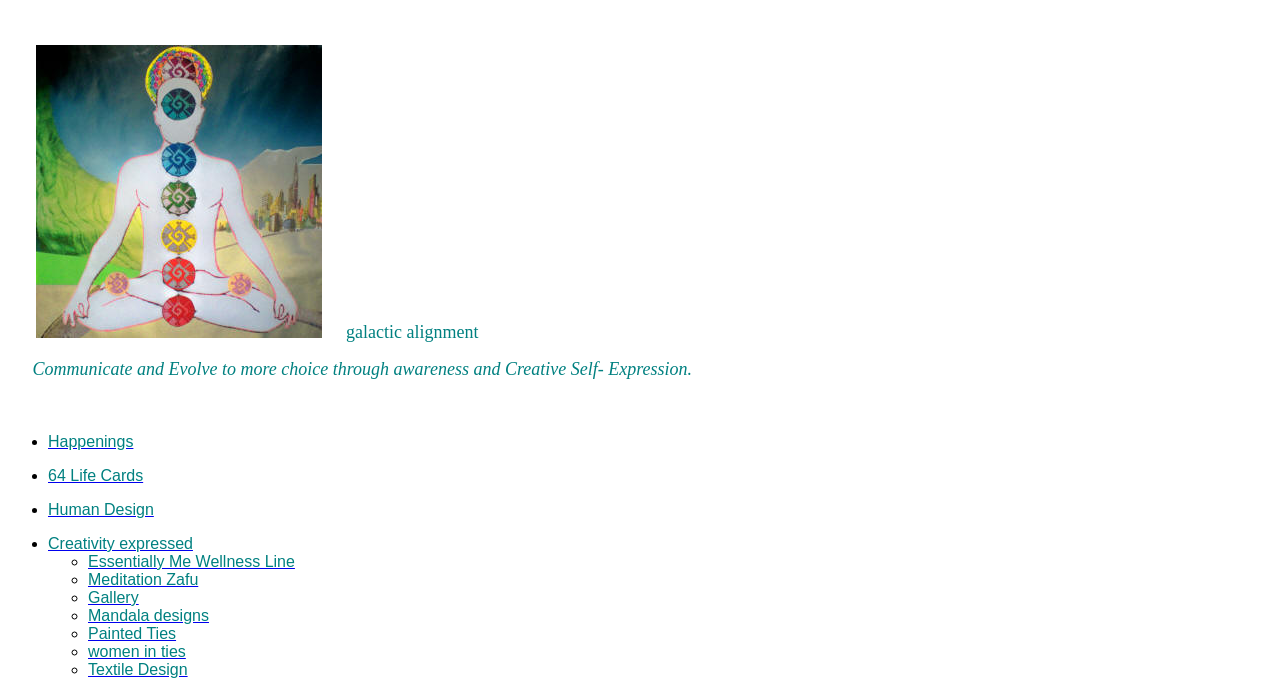Determine the bounding box coordinates of the clickable element to complete this instruction: "explore Human Design". Provide the coordinates in the format of four float numbers between 0 and 1, [left, top, right, bottom].

[0.038, 0.722, 0.12, 0.746]